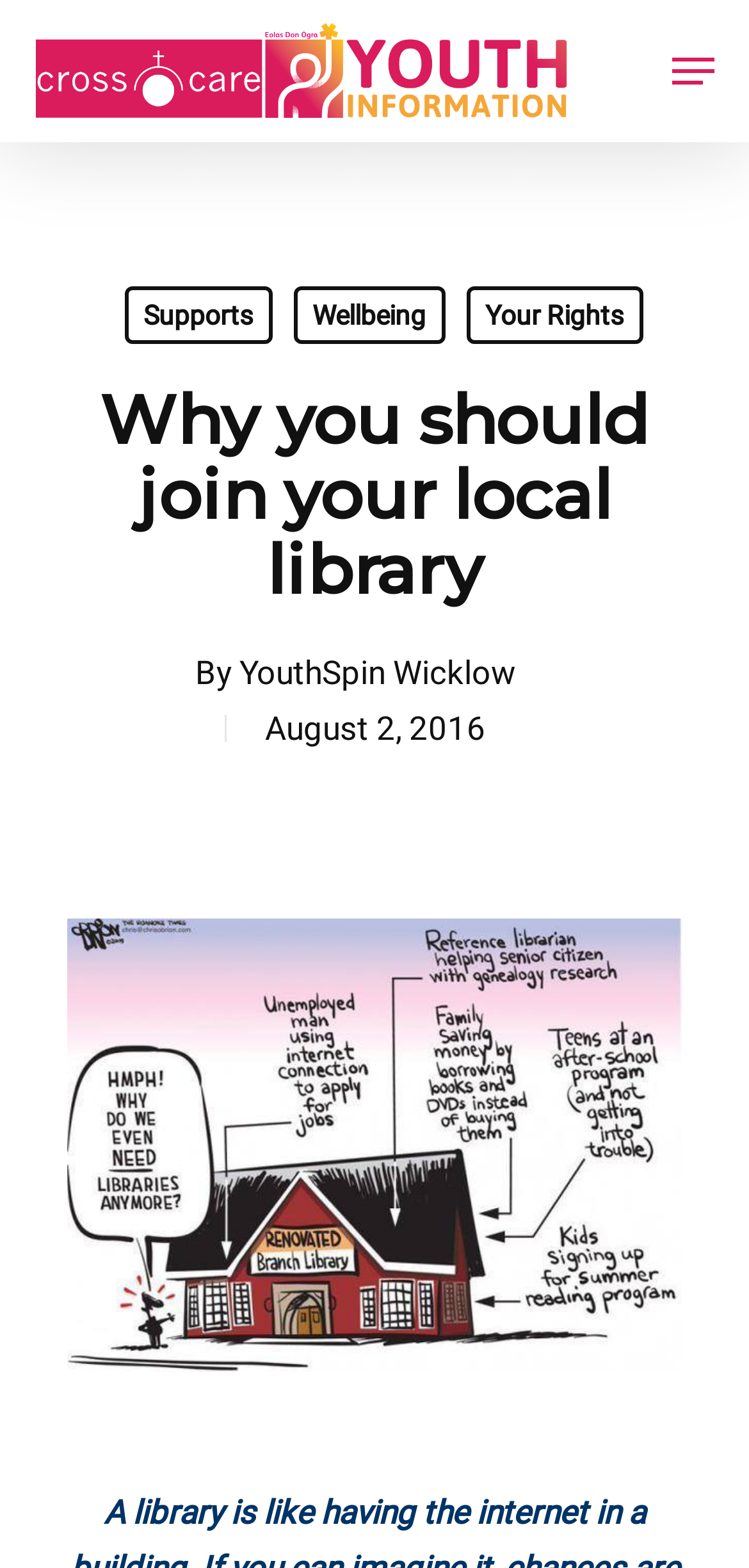What is the purpose of the button in the top right corner?
Refer to the image and provide a detailed answer to the question.

I found a button with the text 'Navigation Menu' in the top right corner of the page, which suggests that it is used to expand or collapse the navigation menu.